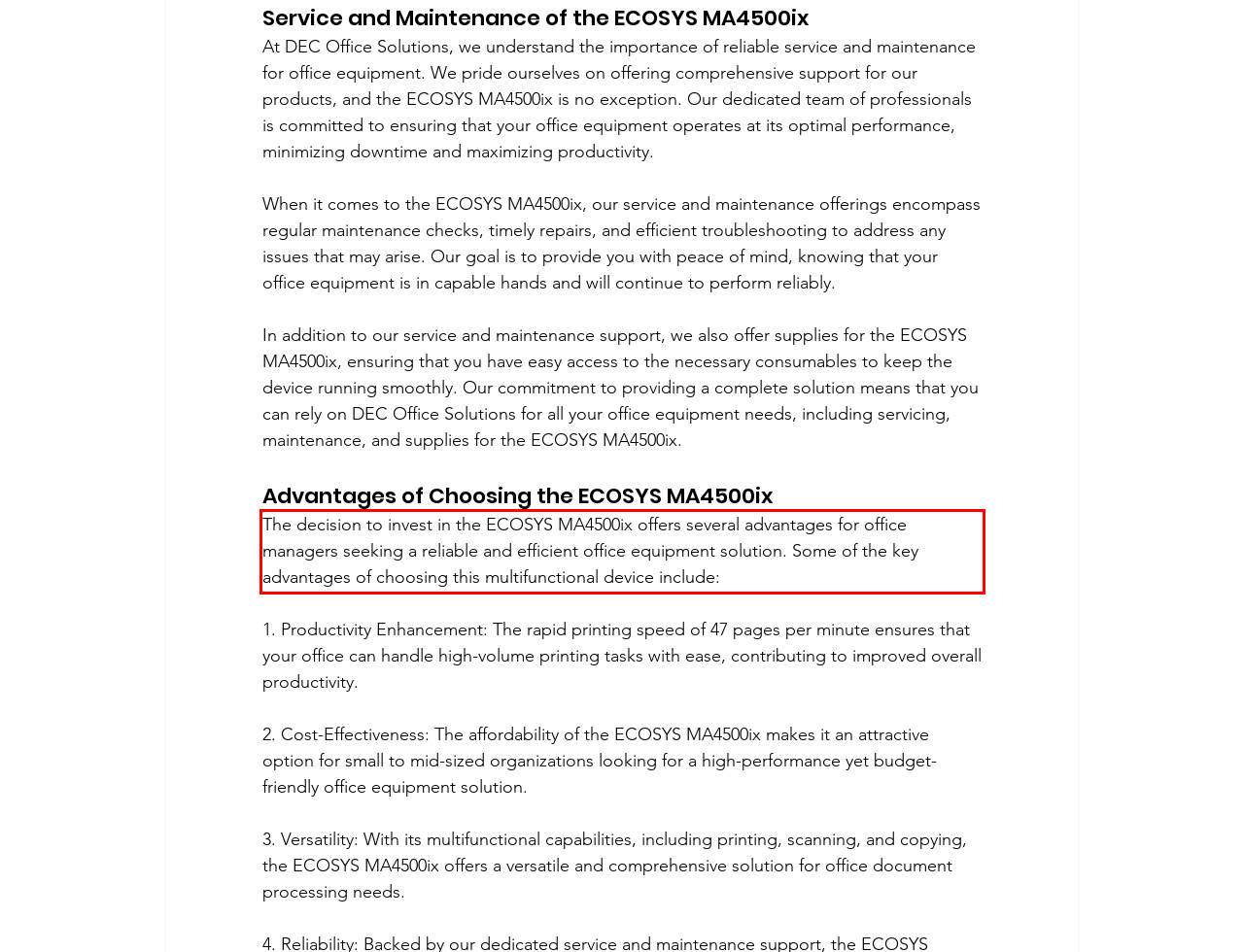Within the screenshot of the webpage, locate the red bounding box and use OCR to identify and provide the text content inside it.

The decision to invest in the ECOSYS MA4500ix offers several advantages for office managers seeking a reliable and efficient office equipment solution. Some of the key advantages of choosing this multifunctional device include: